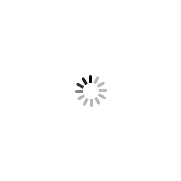Use the information in the screenshot to answer the question comprehensively: What is the typical design of the loading spinner?

The aesthetic design of the loading spinner is typically circular in shape, consisting of a combination of dark and light colors, creating a visually appealing animation as it transforms and rotates.